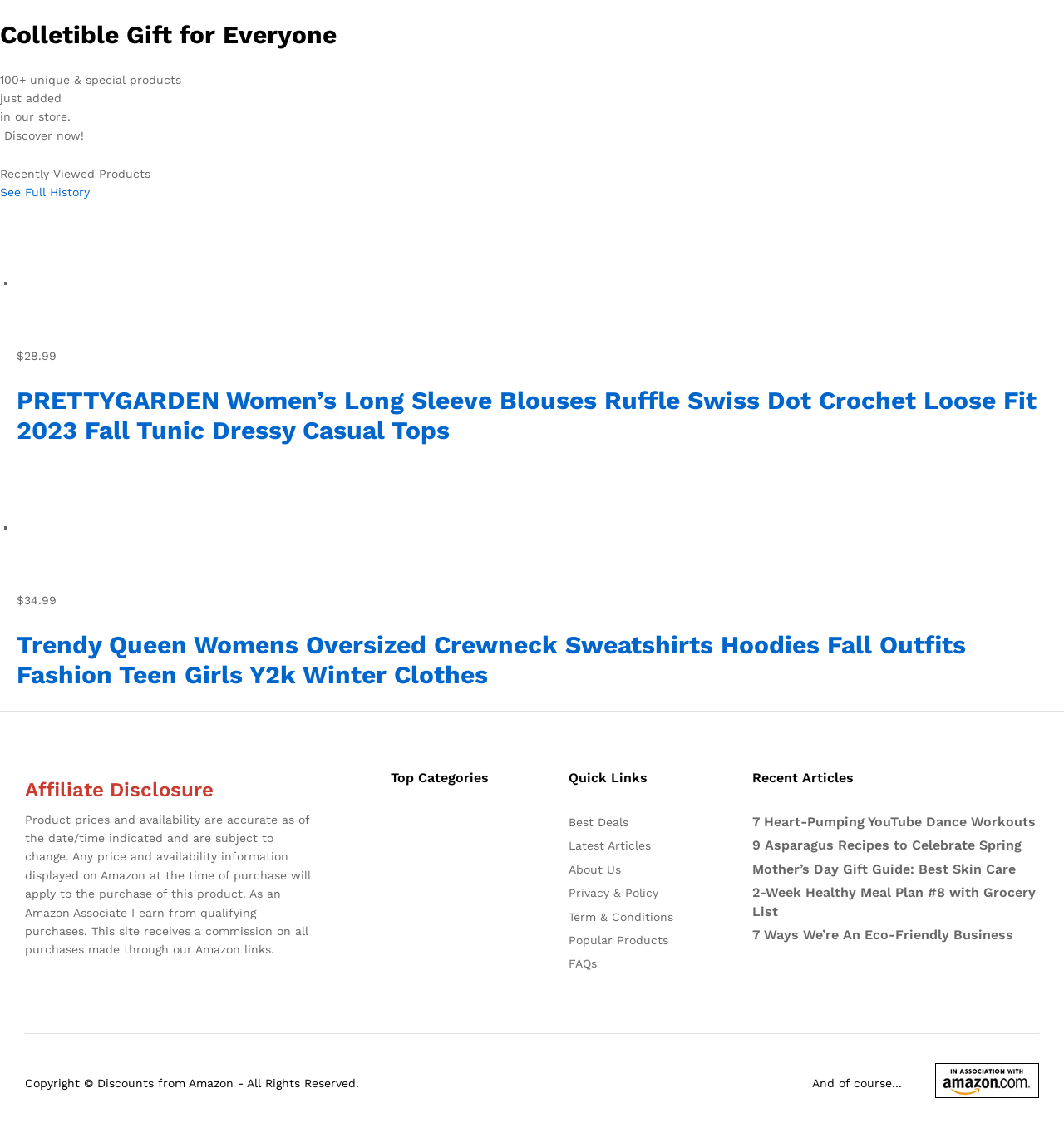Kindly determine the bounding box coordinates for the clickable area to achieve the given instruction: "View full history of recently viewed products".

[0.0, 0.164, 0.084, 0.176]